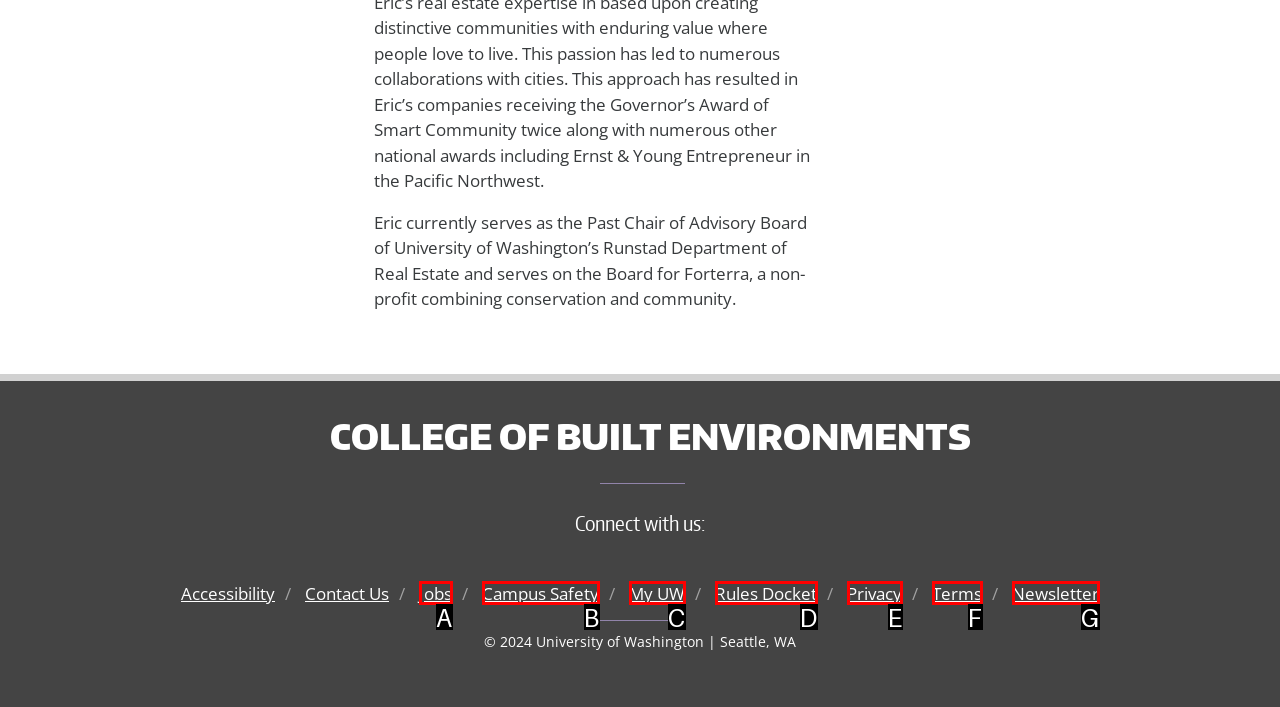Select the option that corresponds to the description: Rules Docket
Respond with the letter of the matching choice from the options provided.

D